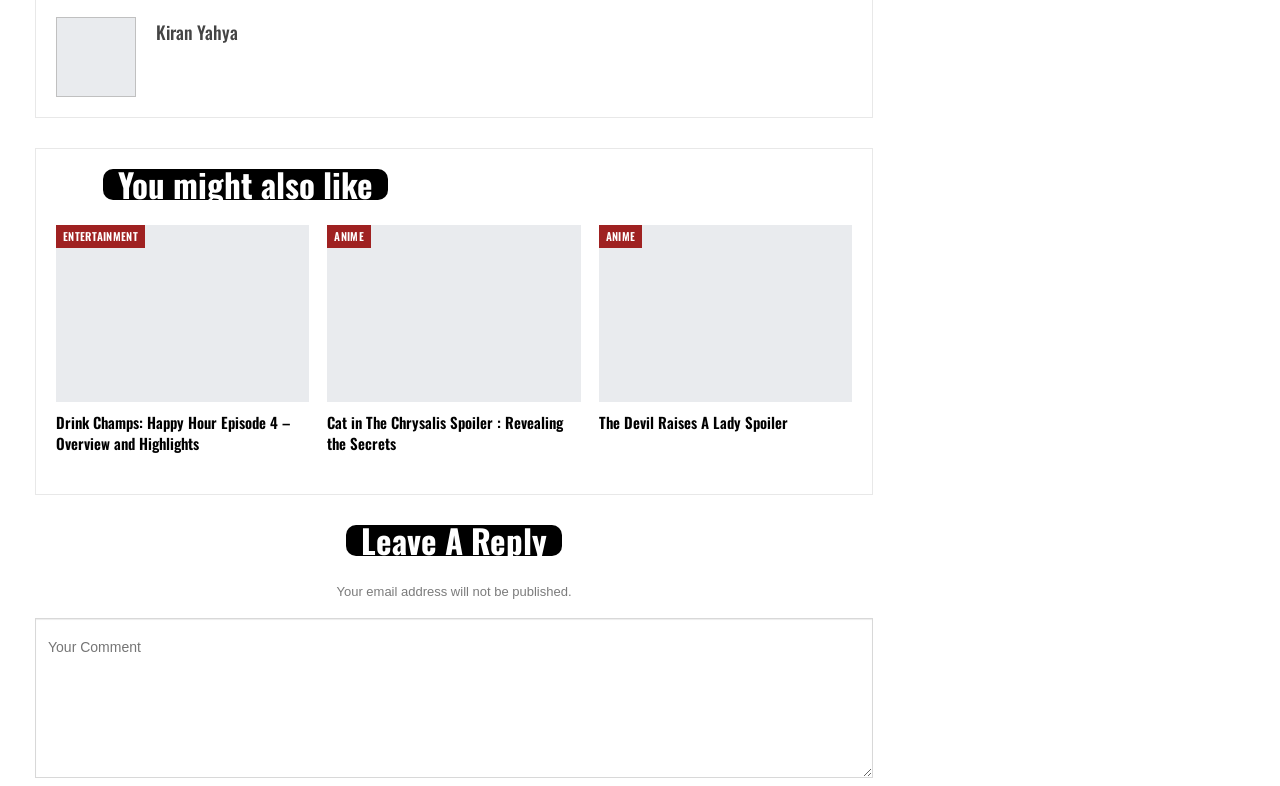Pinpoint the bounding box coordinates of the clickable area necessary to execute the following instruction: "Read more about Drink Champs: Happy Hour Episode 4". The coordinates should be given as four float numbers between 0 and 1, namely [left, top, right, bottom].

[0.044, 0.286, 0.242, 0.512]